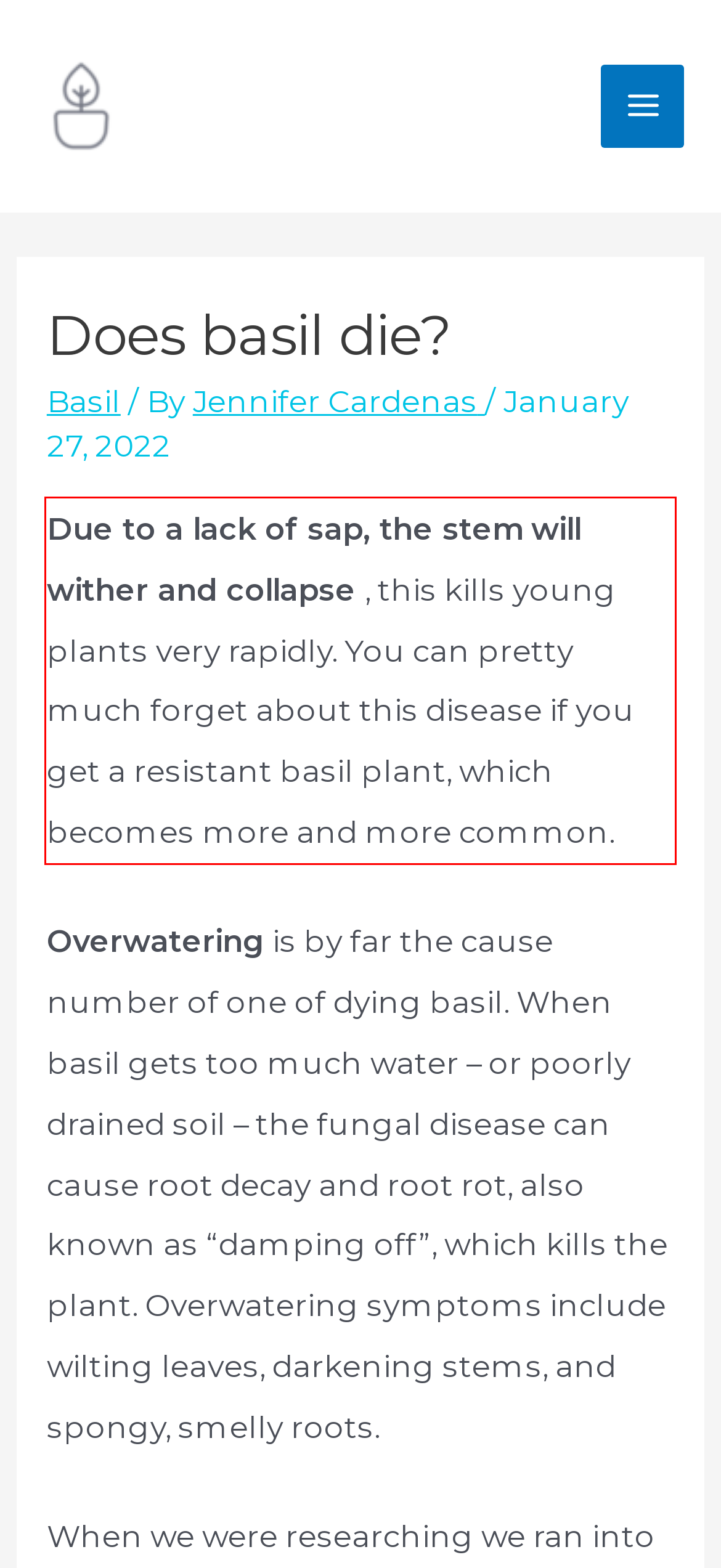Please analyze the screenshot of a webpage and extract the text content within the red bounding box using OCR.

Due to a lack of sap, the stem will wither and collapse , this kills young plants very rapidly. You can pretty much forget about this disease if you get a resistant basil plant, which becomes more and more common.